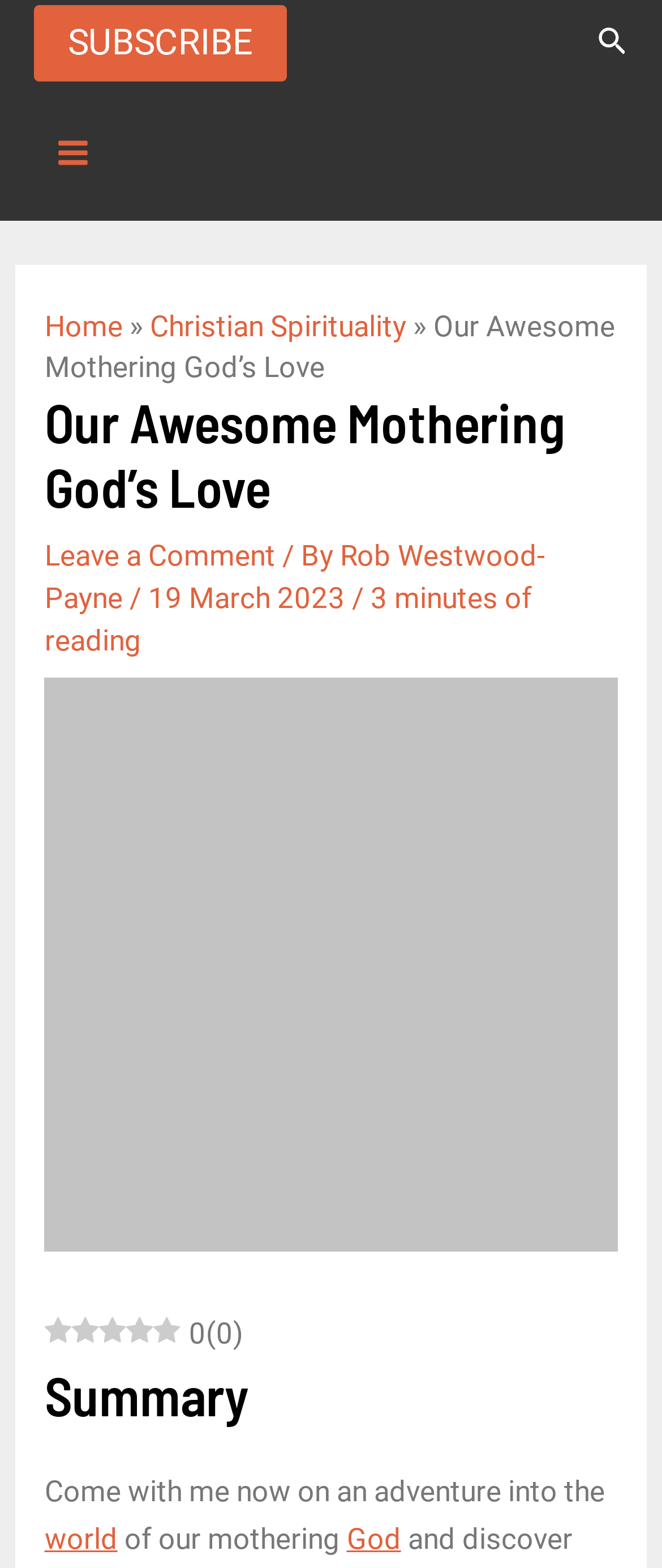Provide a brief response to the question using a single word or phrase: 
How many minutes of reading time does the article require?

3 minutes